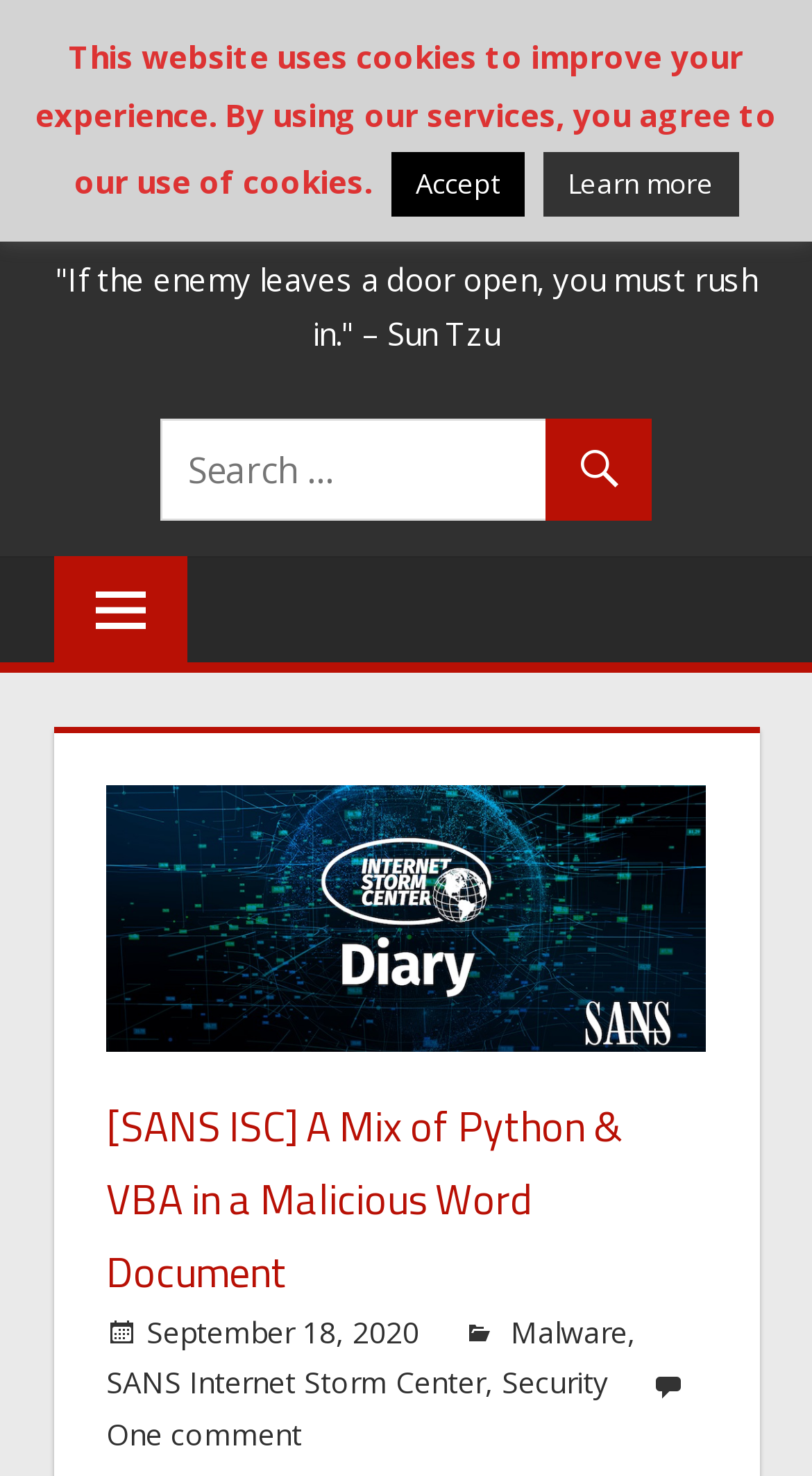What is the icon on the search button?
Using the image as a reference, answer the question with a short word or phrase.

